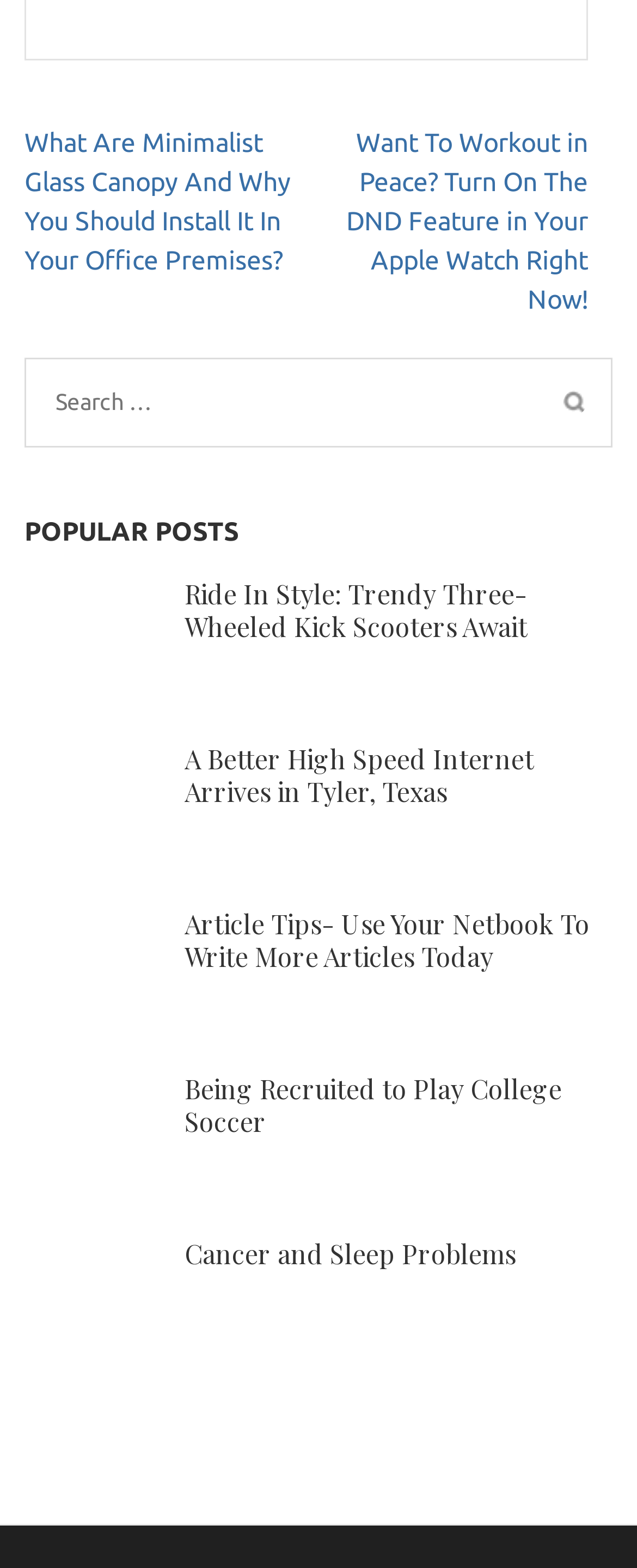Find the bounding box coordinates for the area that must be clicked to perform this action: "Click on the link about high speed internet in Tyler, Texas".

[0.29, 0.472, 0.838, 0.515]